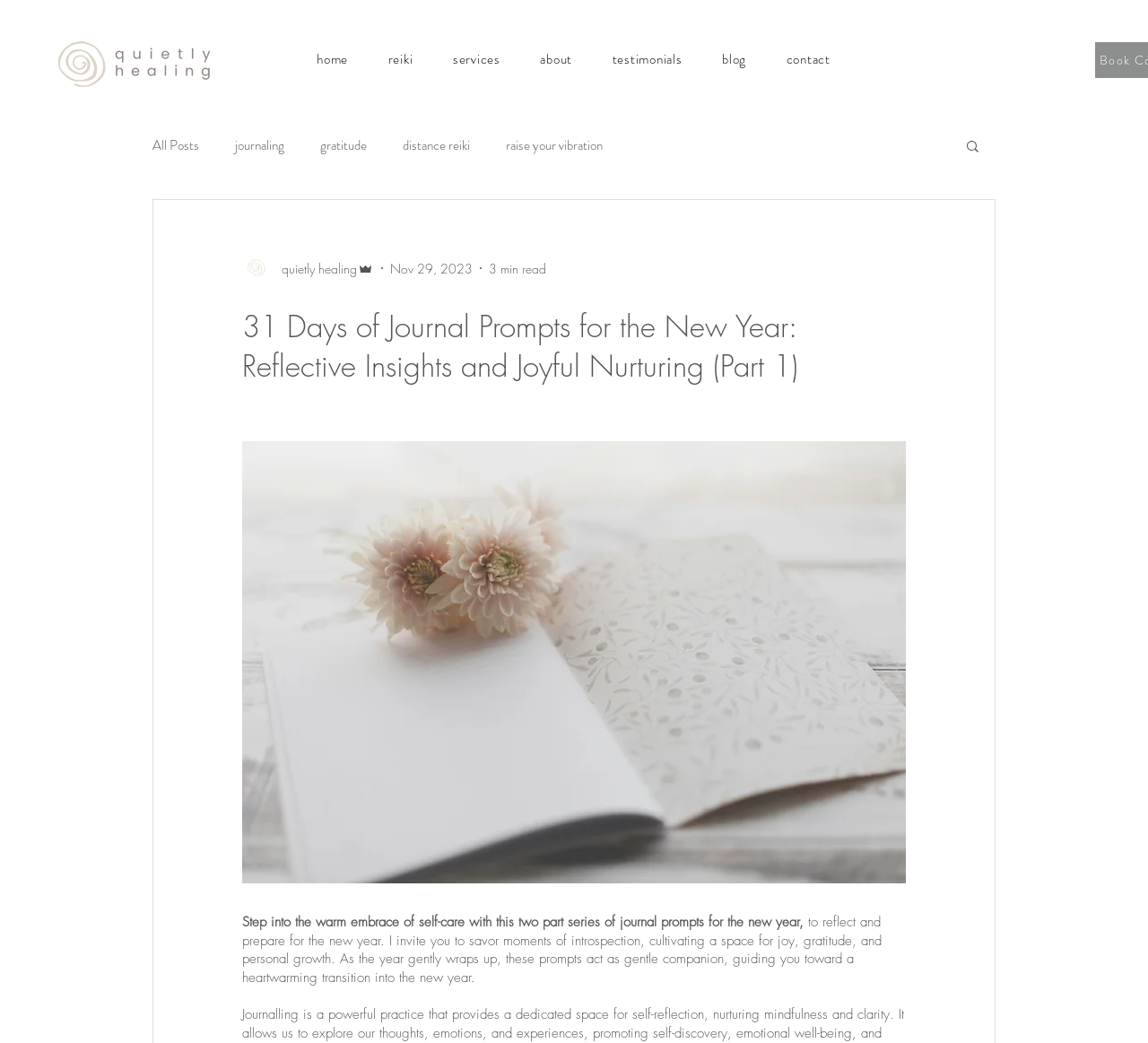Describe the webpage meticulously, covering all significant aspects.

This webpage appears to be a blog post titled "31 Days of Journal Prompts for the New Year: Reflective Insights and Joyful Nurturing (Part 1)". At the top left corner, there is a logo for "Quietly Healing", a Reiki business in London. Next to the logo, there is a navigation menu with links to the site's home page, Reiki services, about page, testimonials, blog, and contact page.

Below the navigation menu, there is a secondary navigation menu specific to the blog, with links to categories such as "All Posts", "Journaling", "Gratitude", "Distance Reiki", and "Raise Your Vibration". On the right side of this menu, there is a search button with a magnifying glass icon.

The main content of the page is a blog post with a heading that matches the page title. The post features a large image related to journaling for the new year. Below the image, there is a brief introduction to the post, which invites readers to reflect and prepare for the new year through journaling. The introduction is followed by a longer paragraph that describes the benefits of using these journal prompts to cultivate joy, gratitude, and personal growth.

At the top right corner of the page, there is a profile picture of the writer, "Quietly Healing Admin", along with their name and a timestamp indicating that the post was published on November 29, 2023. The post is estimated to take 3 minutes to read.